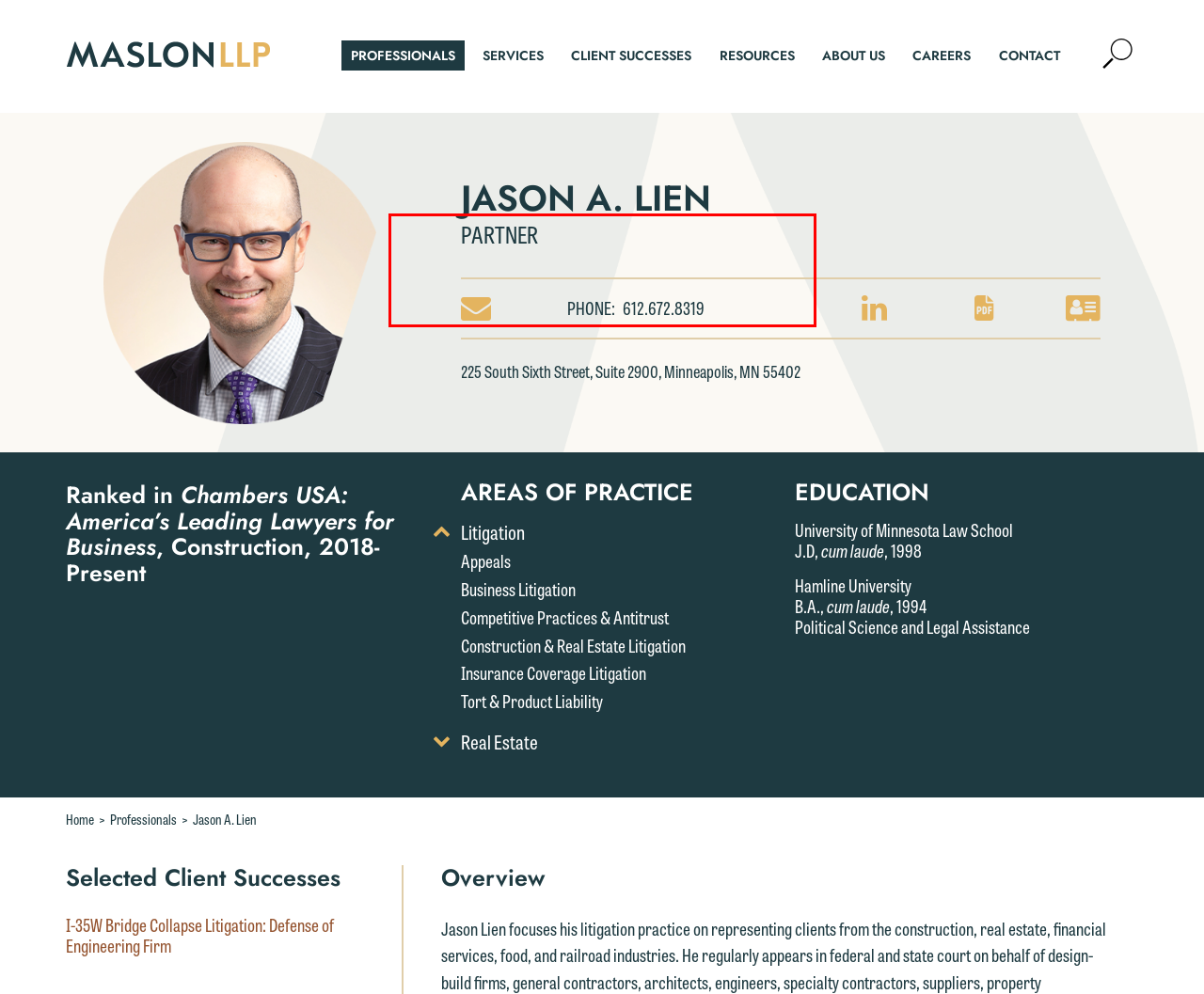You have a screenshot of a webpage, and there is a red bounding box around a UI element. Utilize OCR to extract the text within this red bounding box.

We welcome the opportunity to assist you with your media inquiry. To ensure we do so properly and promptly, please feel free to contact our representative below directly by phone or via the email option provided. We look forward to hearing from you.